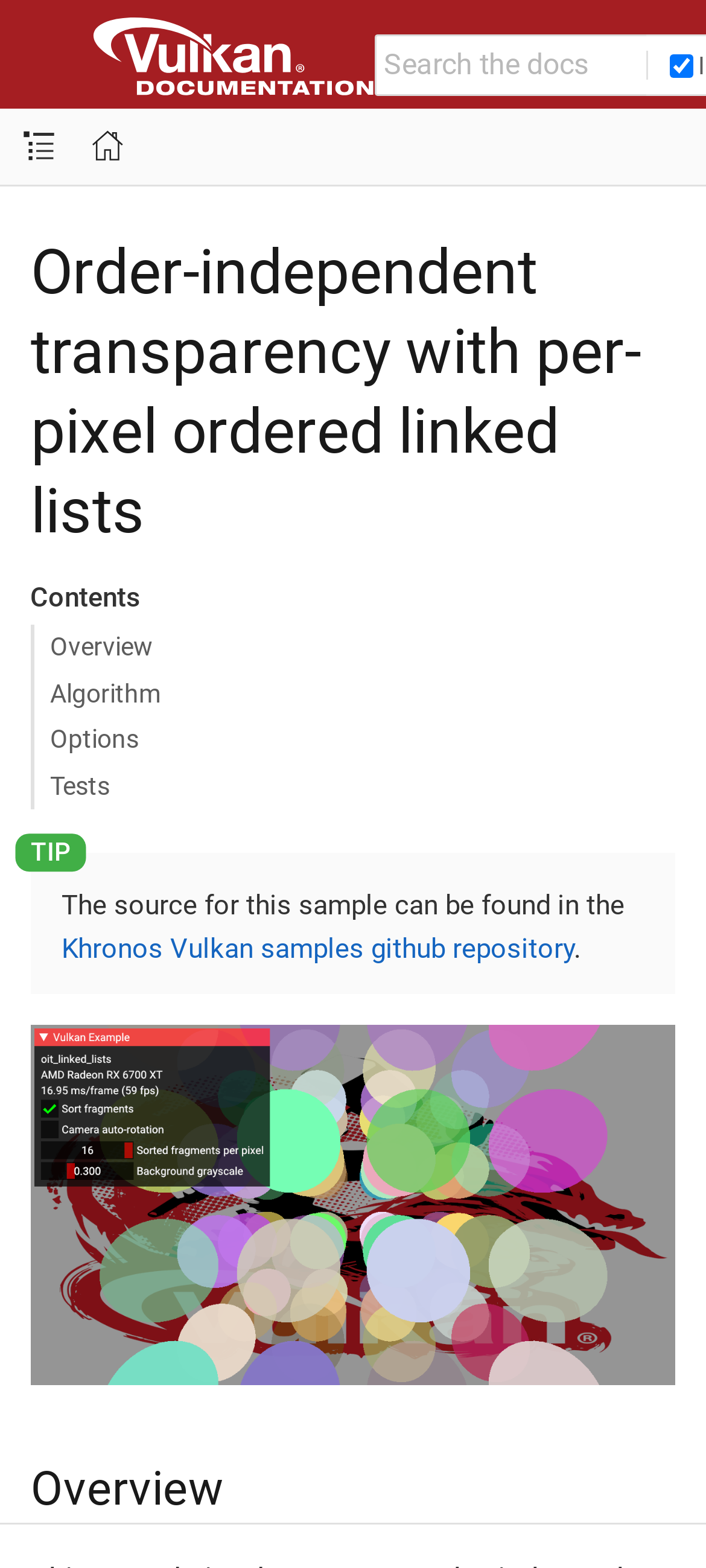Respond with a single word or phrase:
What is the logo at the top of the page?

Vulkan White Label